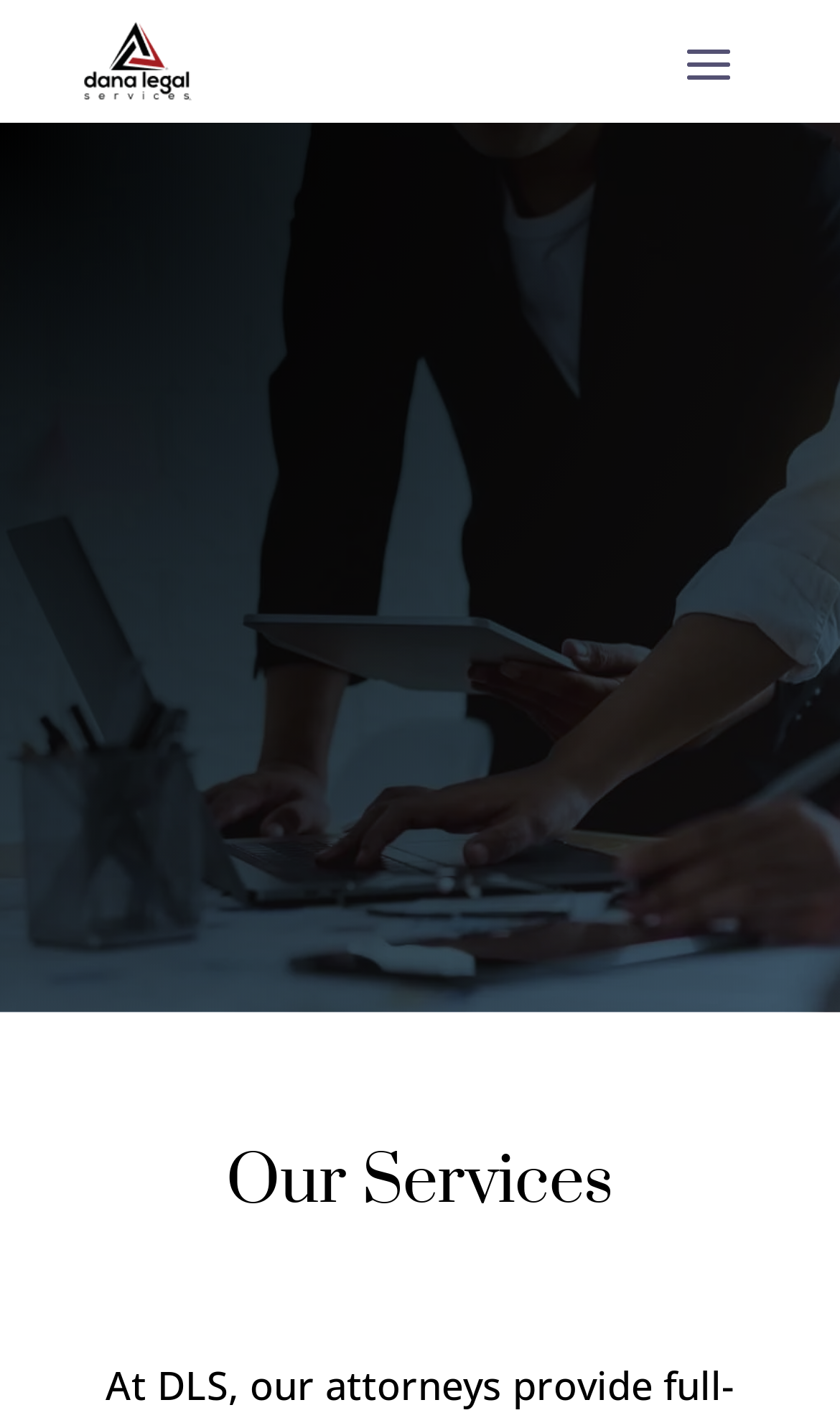Summarize the webpage comprehensively, mentioning all visible components.

The webpage is about Dana Legal Services, a top patent law firm that assists with innovation protection. At the top, there is a heading that reads "Dana Legal Services" with a superscript symbol. Below this heading, there is a phrase "Helping Creative People Protect Innovation and Future Revenue SM" that spans across the top section of the page. 

On the top-left side, there is a link with no text. On the top-right side, there is a link that reads "Let's Work Together 5". 

Further down the page, there is a heading that reads "Our Services".